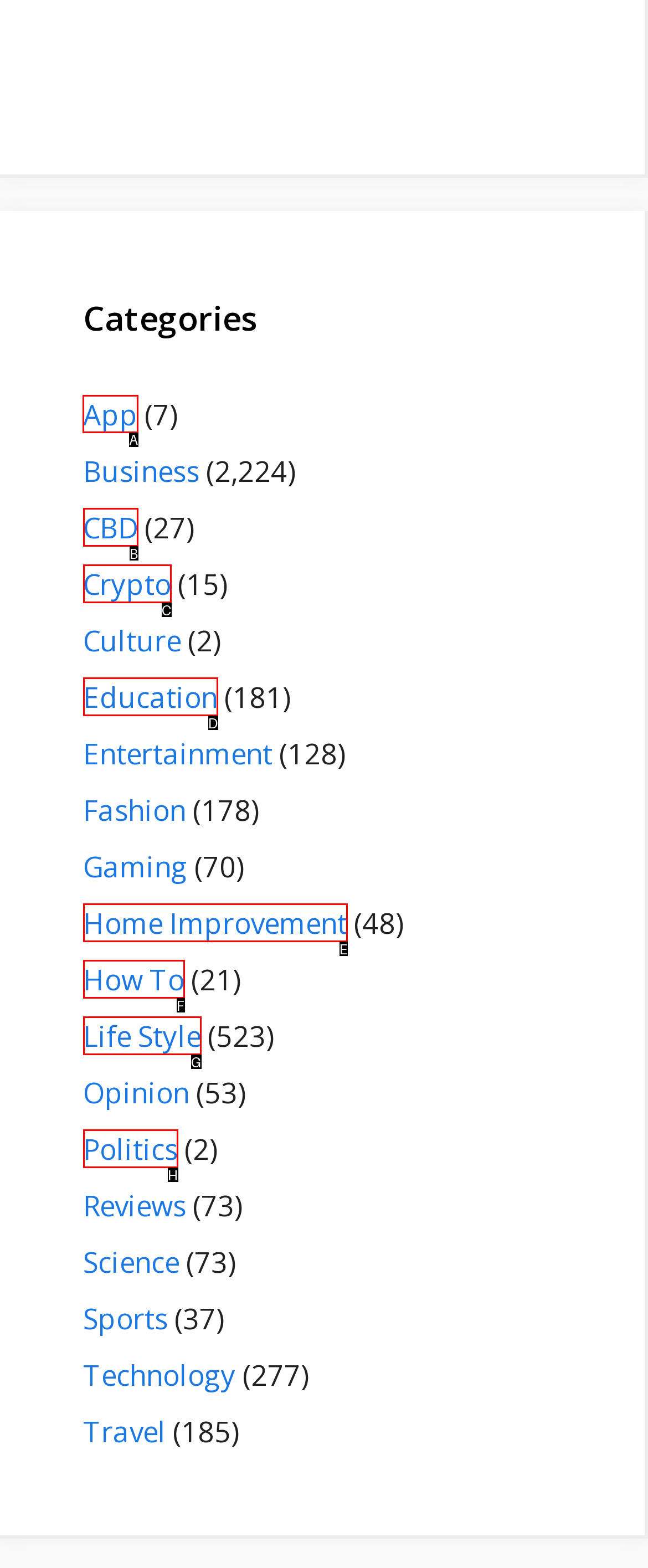Identify the letter of the UI element I need to click to carry out the following instruction: Click on App

A